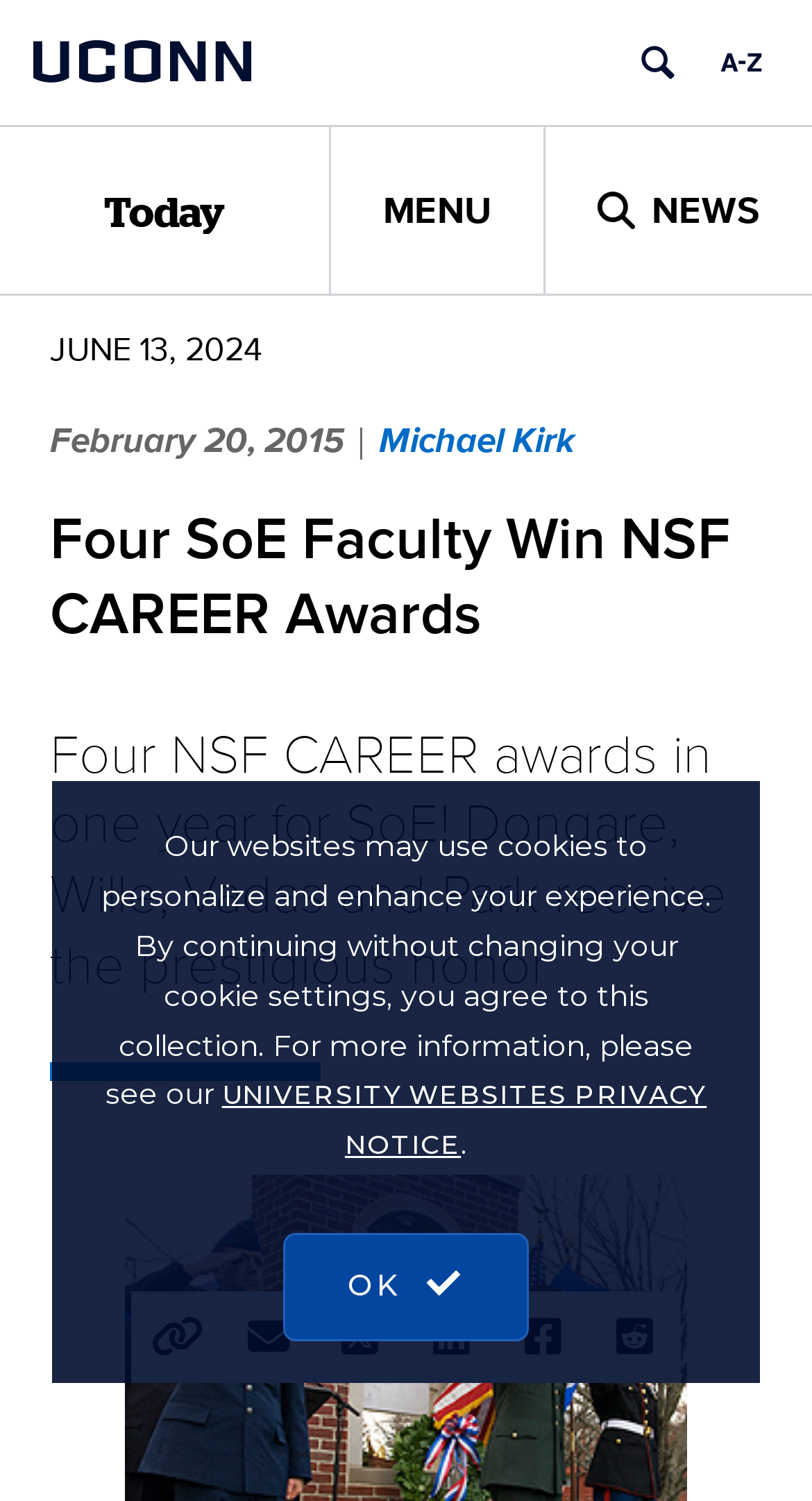Determine the bounding box coordinates of the clickable region to follow the instruction: "Go to NEWS".

[0.669, 0.085, 1.0, 0.196]